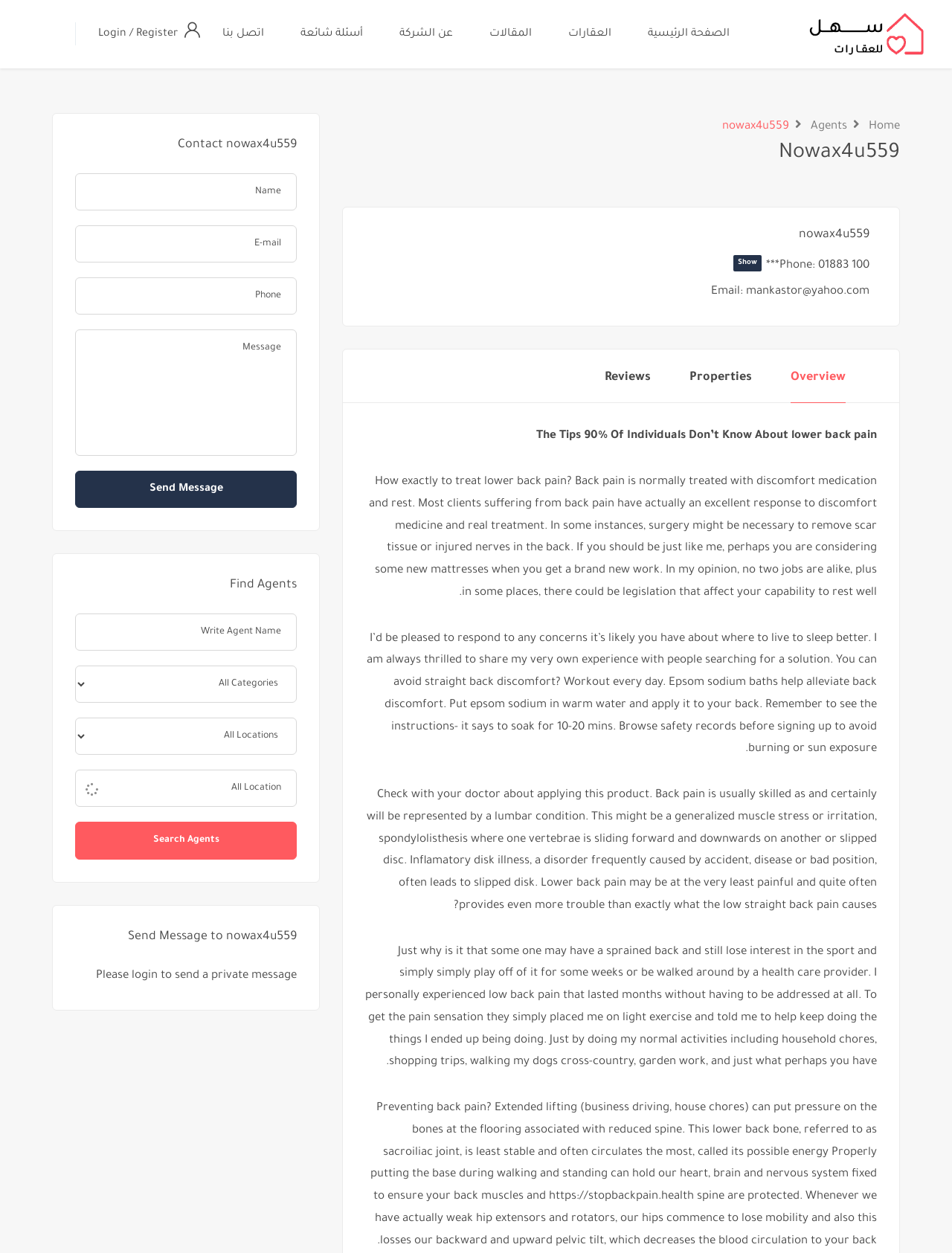Explain the contents of the webpage comprehensively.

This webpage is about a real estate company called "nowax4u559" with an Arabic subtitle "سهل للعقارات" which means "Easy for Real Estate". 

At the top of the page, there is a navigation menu with links to the homepage, properties, articles, about the company, frequently asked questions, and contact us. On the right side of the navigation menu, there is a login/register link. 

Below the navigation menu, there is a heading "Nowax4u559" followed by a phone number and an email address. 

The main content of the page is divided into two sections. The left section has a tab list with links to overview, properties, and reviews. Below the tab list, there is a contact form with fields for name, email, phone, and message, and a send message button. There is also a search form for finding agents with fields for location and type, and a search button.

The right section of the main content has a series of articles or blog posts about lower back pain, its treatment, and prevention. The articles are written in English and provide tips and advice on how to alleviate back pain. At the bottom of the right section, there is a link to a website about stopping back pain.

Throughout the page, there are several links to other pages or websites, including a link to login to send a private message. There are also several icons and images, including a house icon and a phone icon.